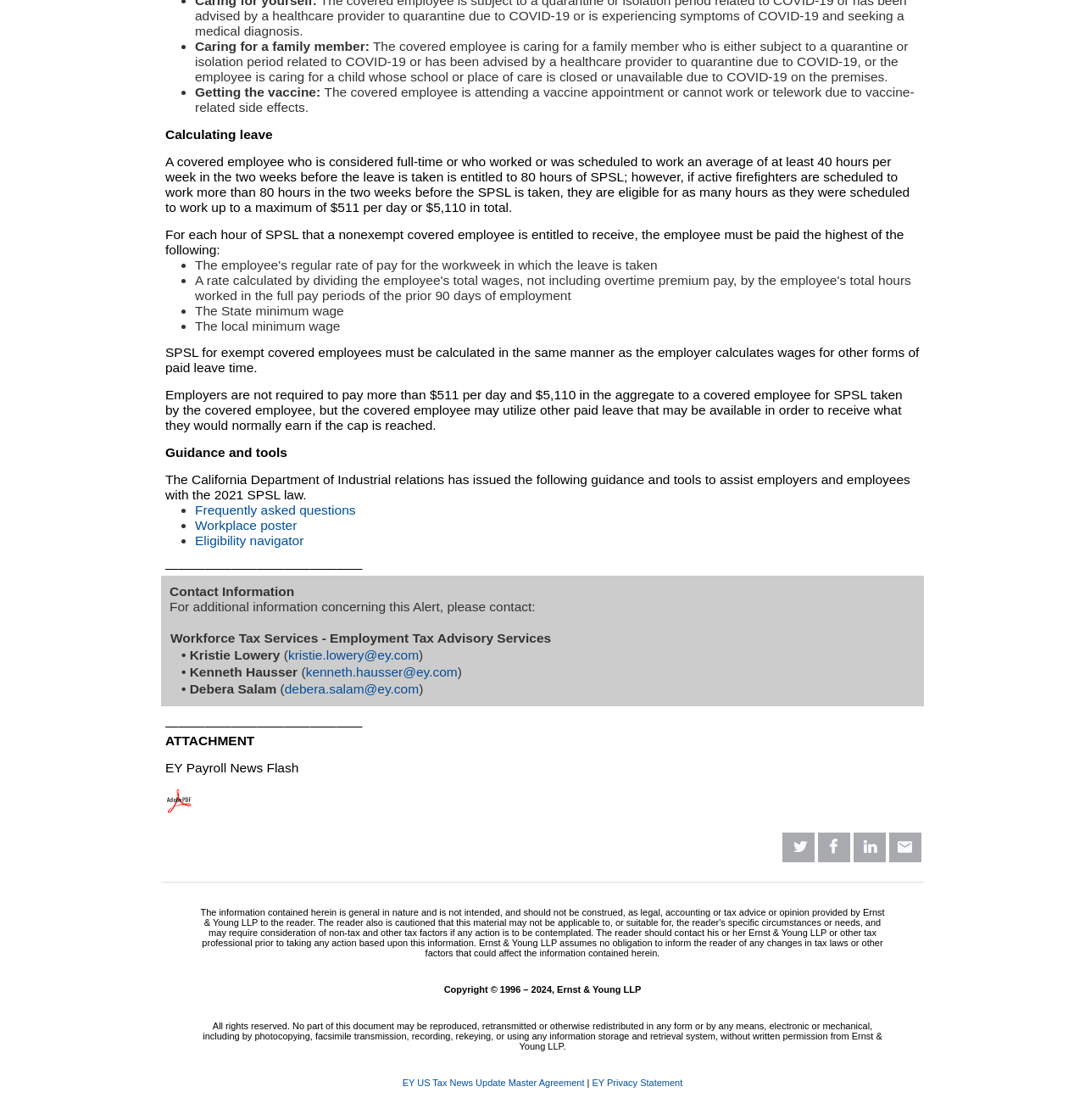Locate the bounding box of the UI element described by: "iTunes" in the given webpage screenshot.

None